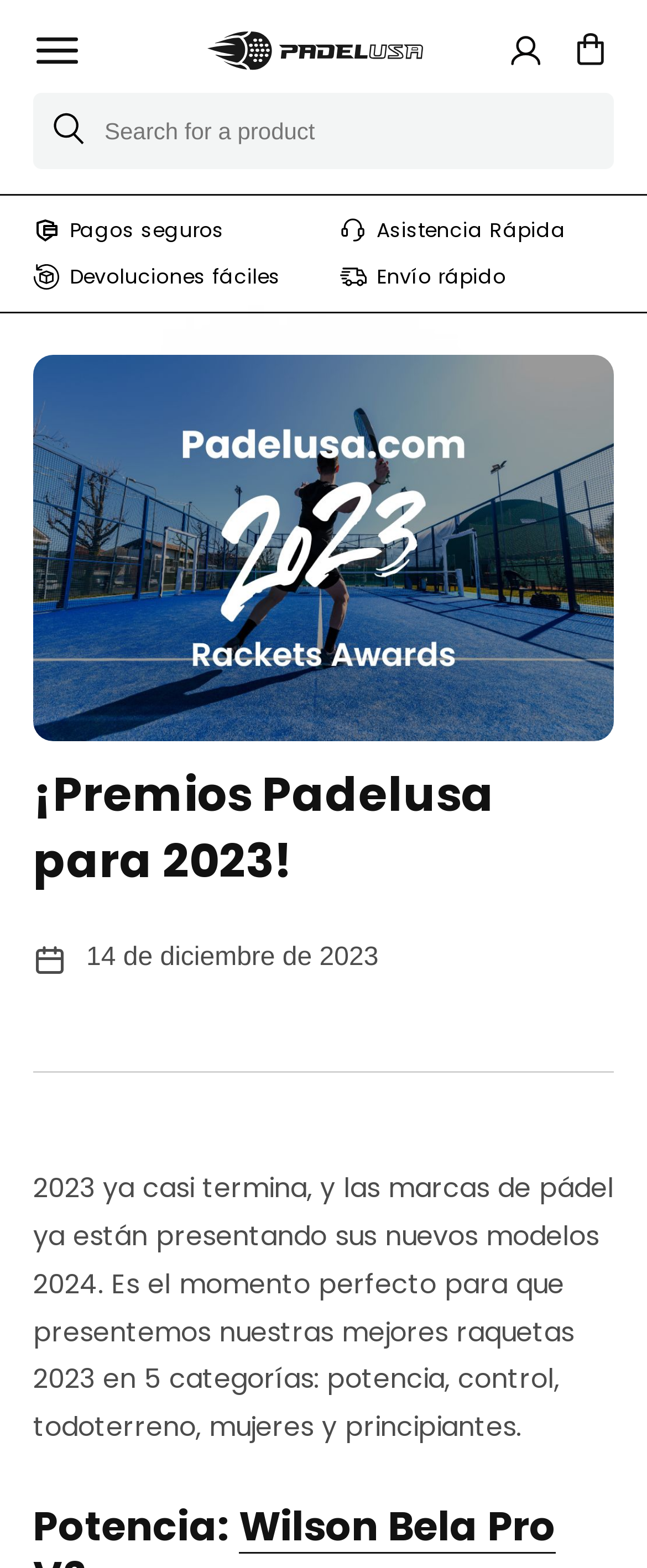Determine the bounding box coordinates in the format (top-left x, top-left y, bottom-right x, bottom-right y). Ensure all values are floating point numbers between 0 and 1. Identify the bounding box of the UI element described by: SIGN IN TO GET REWARDS

[0.782, 0.016, 0.844, 0.048]